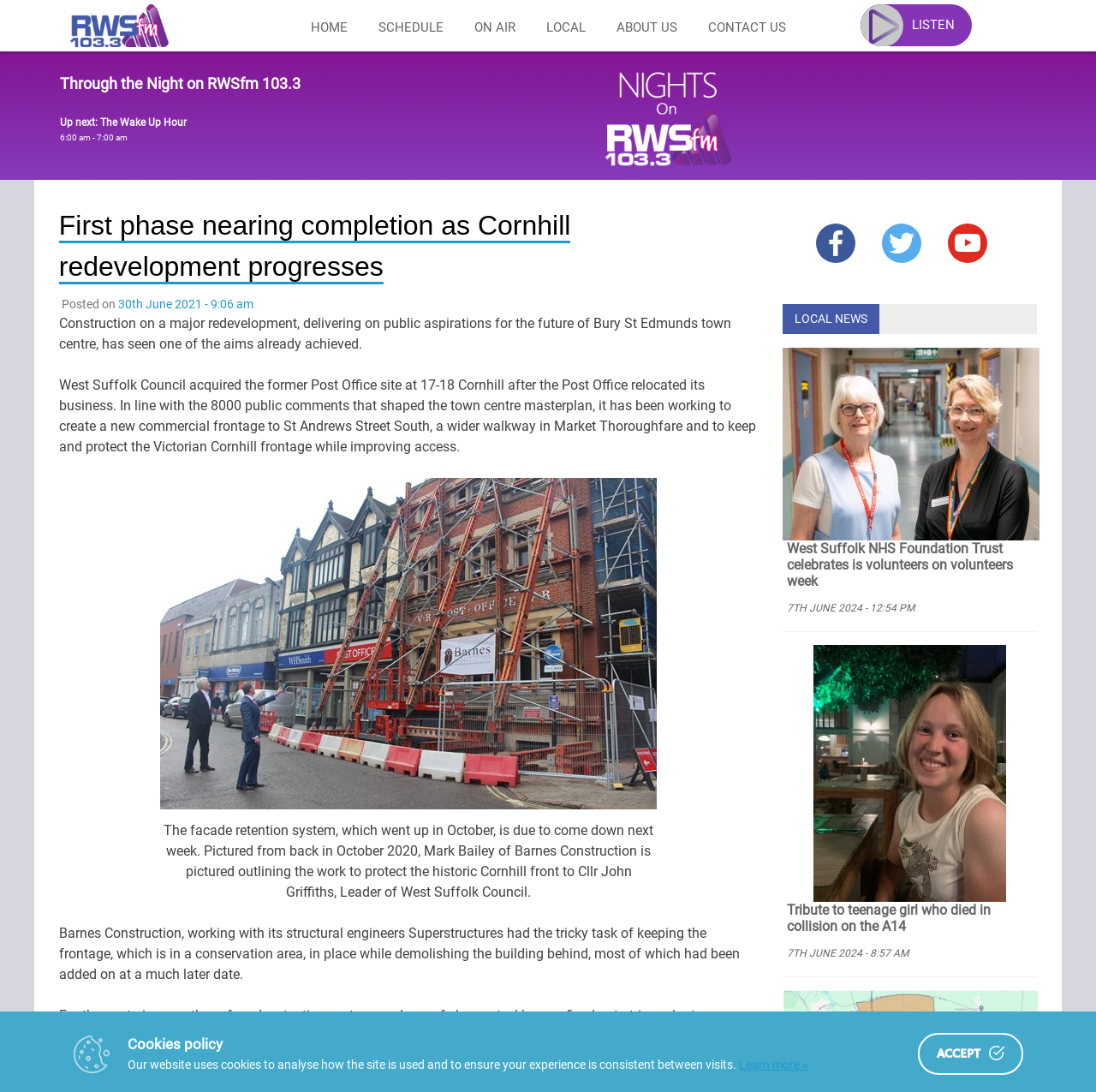Please specify the bounding box coordinates of the area that should be clicked to accomplish the following instruction: "View the image of West Suffolk NHS Foundation Trust". The coordinates should consist of four float numbers between 0 and 1, i.e., [left, top, right, bottom].

[0.714, 0.318, 0.949, 0.495]